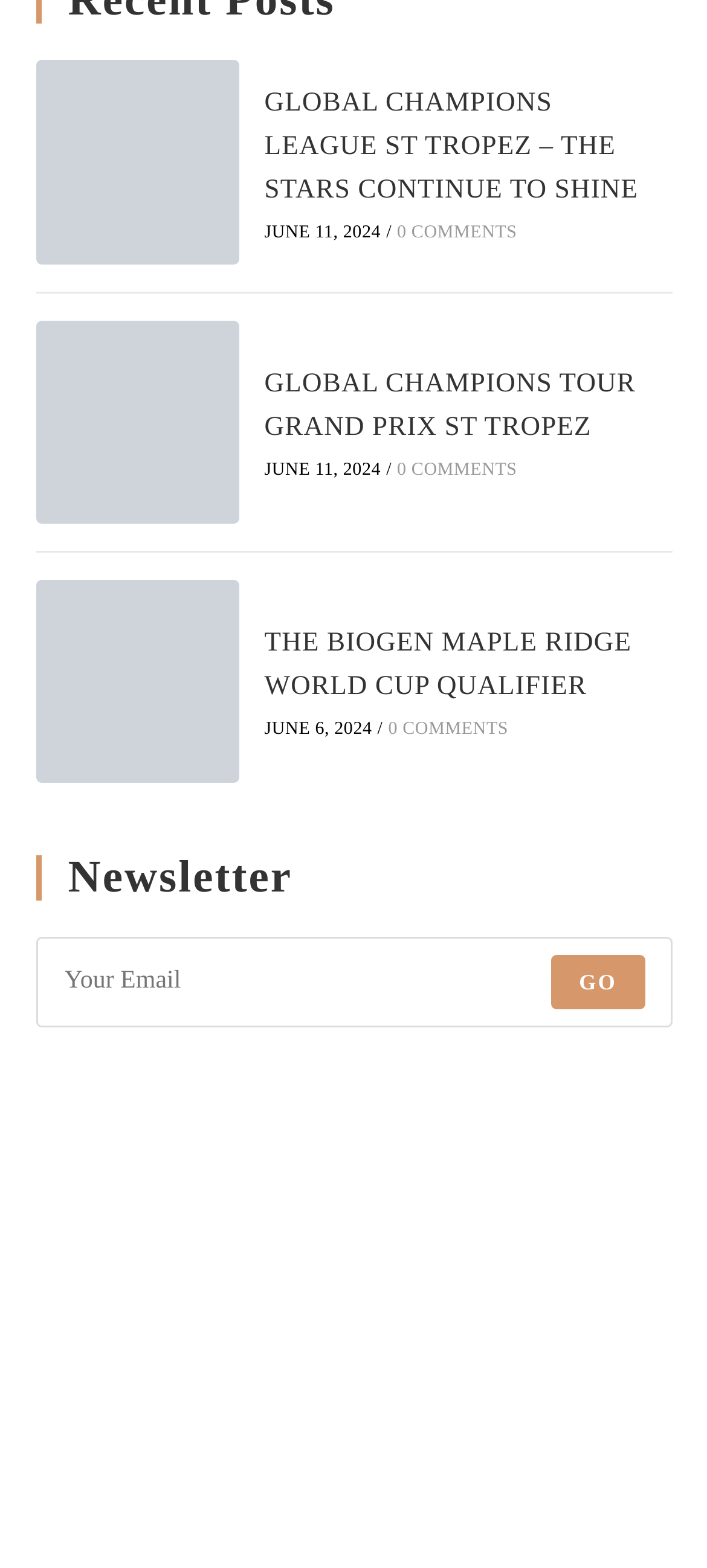Respond to the following query with just one word or a short phrase: 
What is the purpose of the textbox?

Enter email address to subscribe